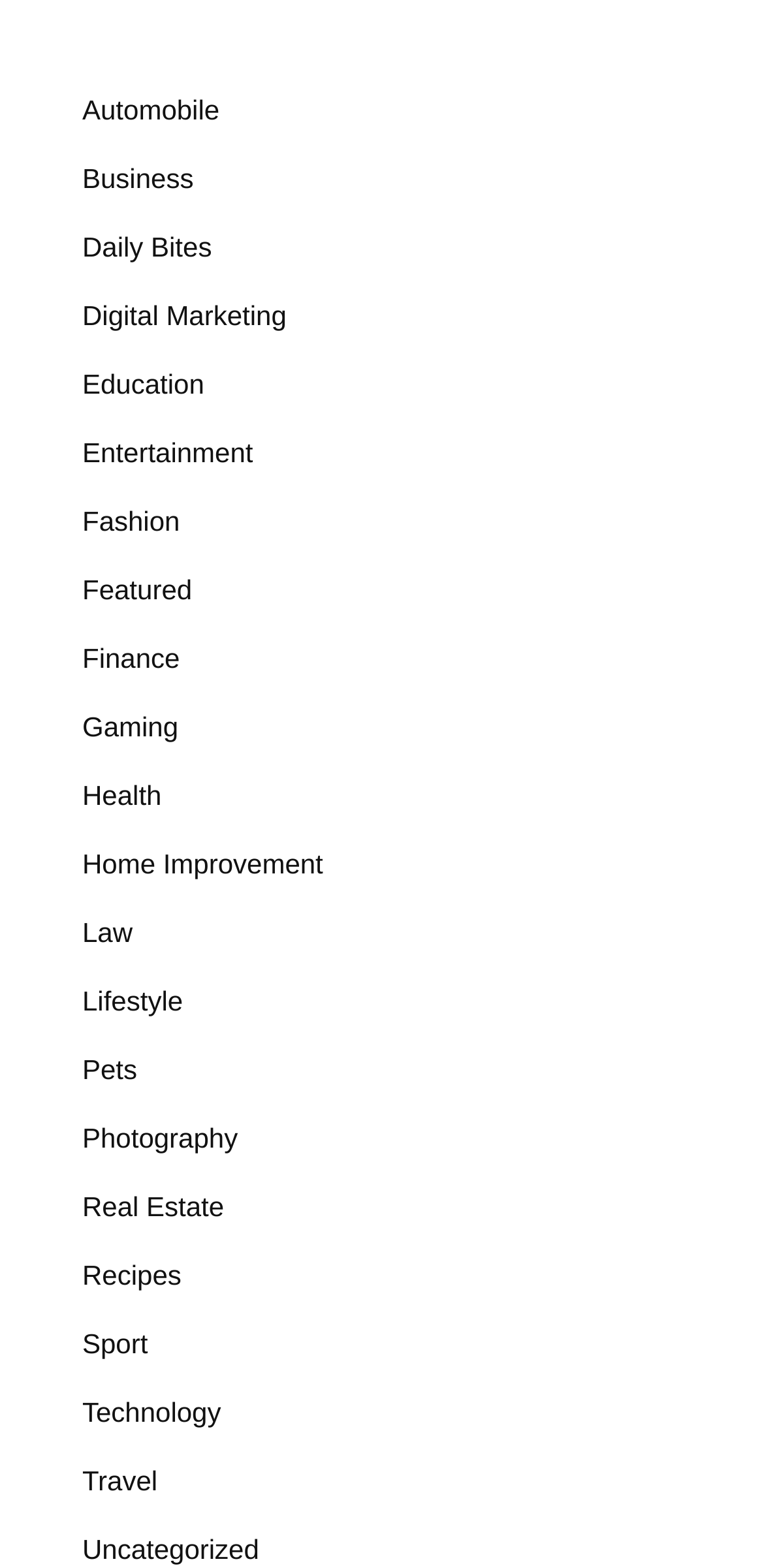Can you find the bounding box coordinates for the element that needs to be clicked to execute this instruction: "Learn about Health"? The coordinates should be given as four float numbers between 0 and 1, i.e., [left, top, right, bottom].

[0.108, 0.497, 0.211, 0.517]